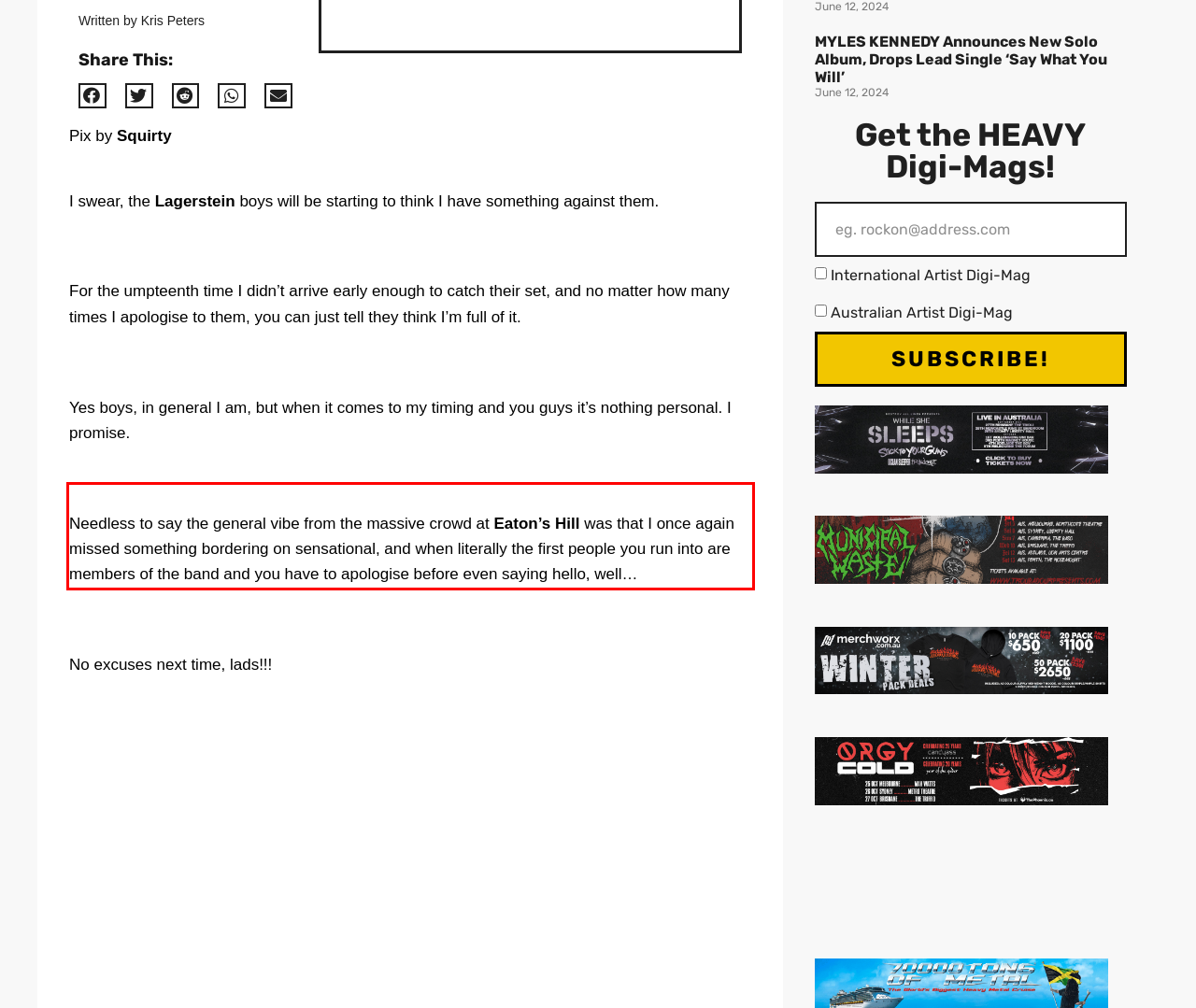Please analyze the provided webpage screenshot and perform OCR to extract the text content from the red rectangle bounding box.

Needless to say the general vibe from the massive crowd at Eaton’s Hill was that I once again missed something bordering on sensational, and when literally the first people you run into are members of the band and you have to apologise before even saying hello, well…